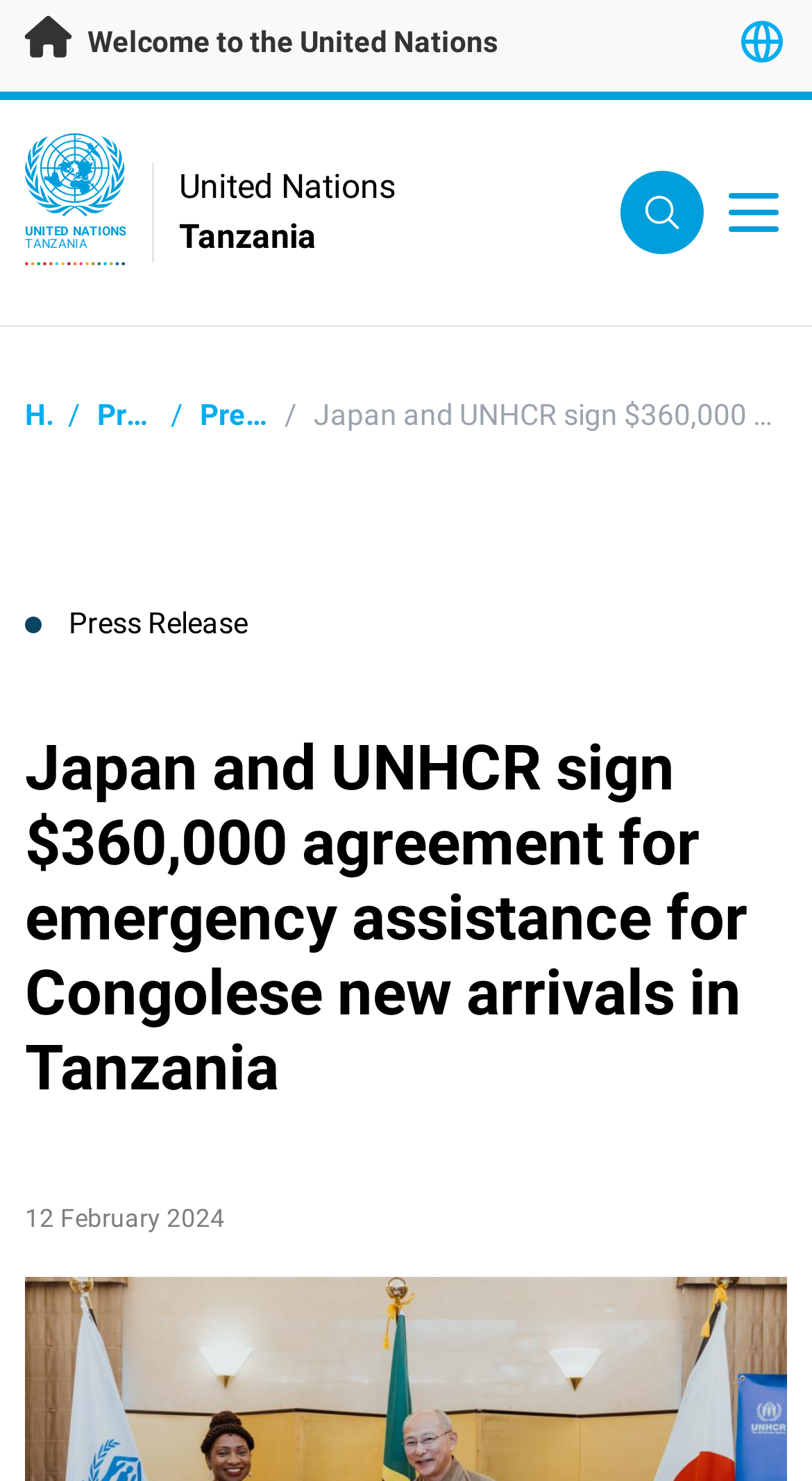What is the organization that signed the agreement with Japan?
Based on the image, answer the question in a detailed manner.

The webpage's title and content suggest that UNHCR, the UN Refugee Agency, signed the agreement with the Government of Japan for providing emergency assistance to Congolese new arrivals in Tanzania.